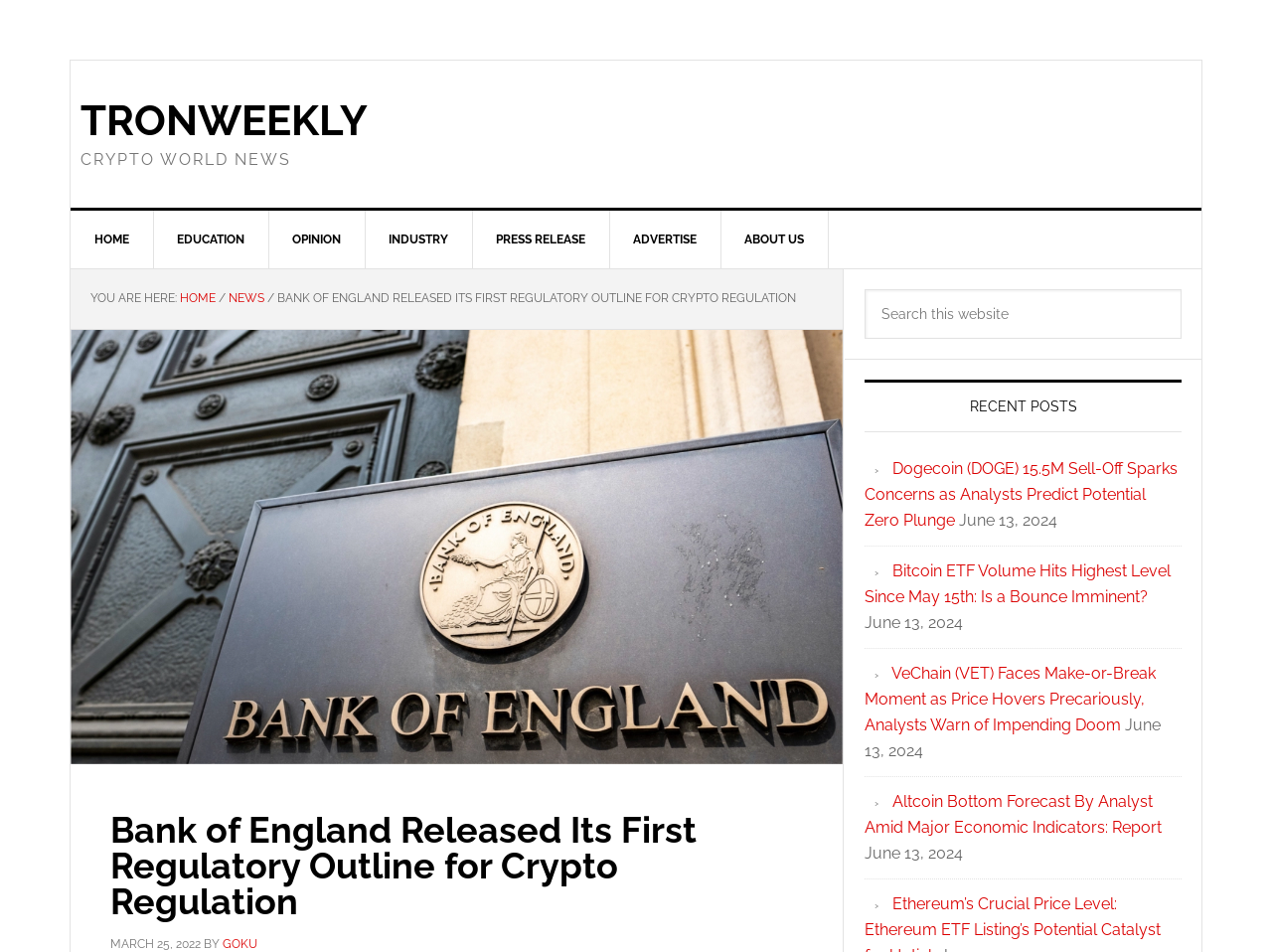Please identify the bounding box coordinates of the clickable element to fulfill the following instruction: "Click on the 'HOME' link". The coordinates should be four float numbers between 0 and 1, i.e., [left, top, right, bottom].

[0.055, 0.221, 0.121, 0.282]